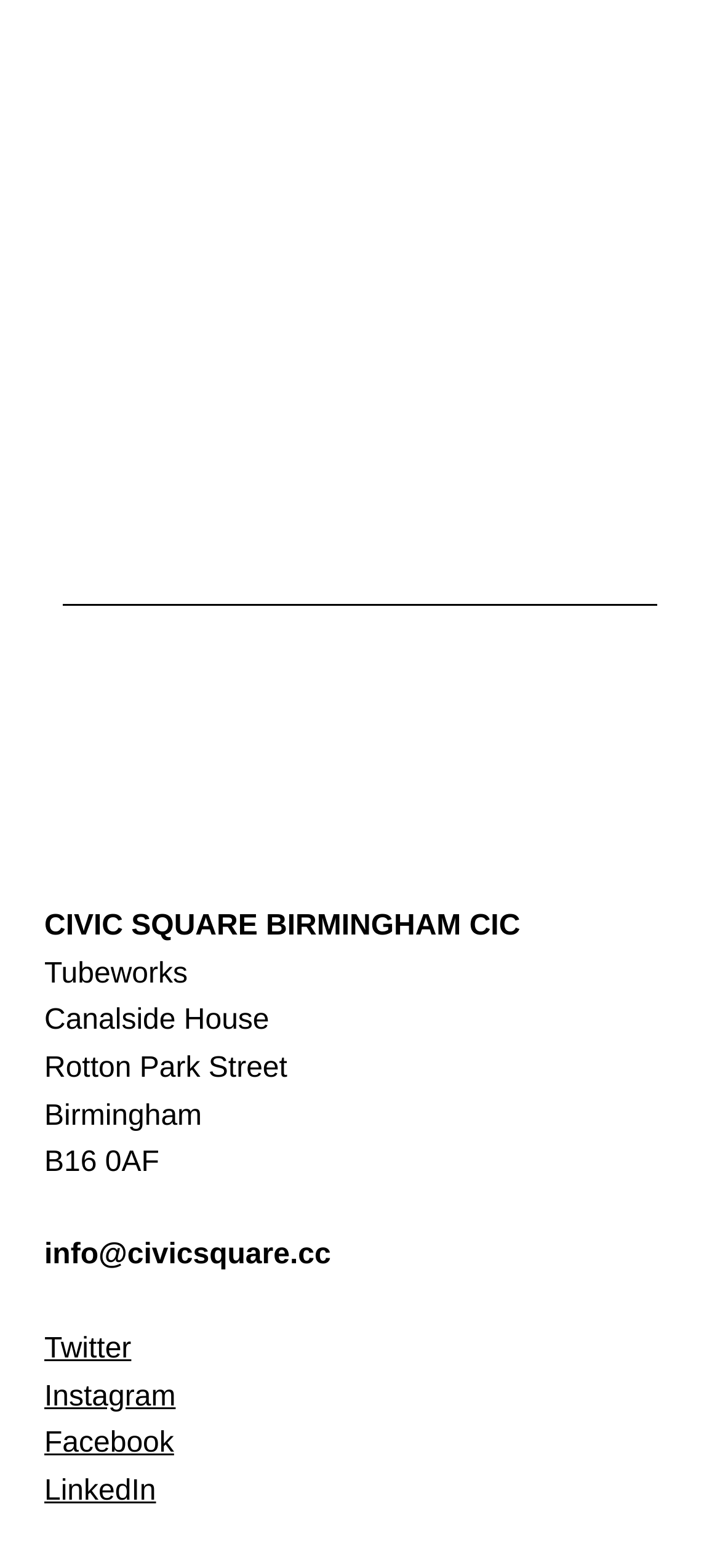What is the address of Canalside House?
Give a single word or phrase as your answer by examining the image.

Rotton Park Street, Birmingham, B16 0AF